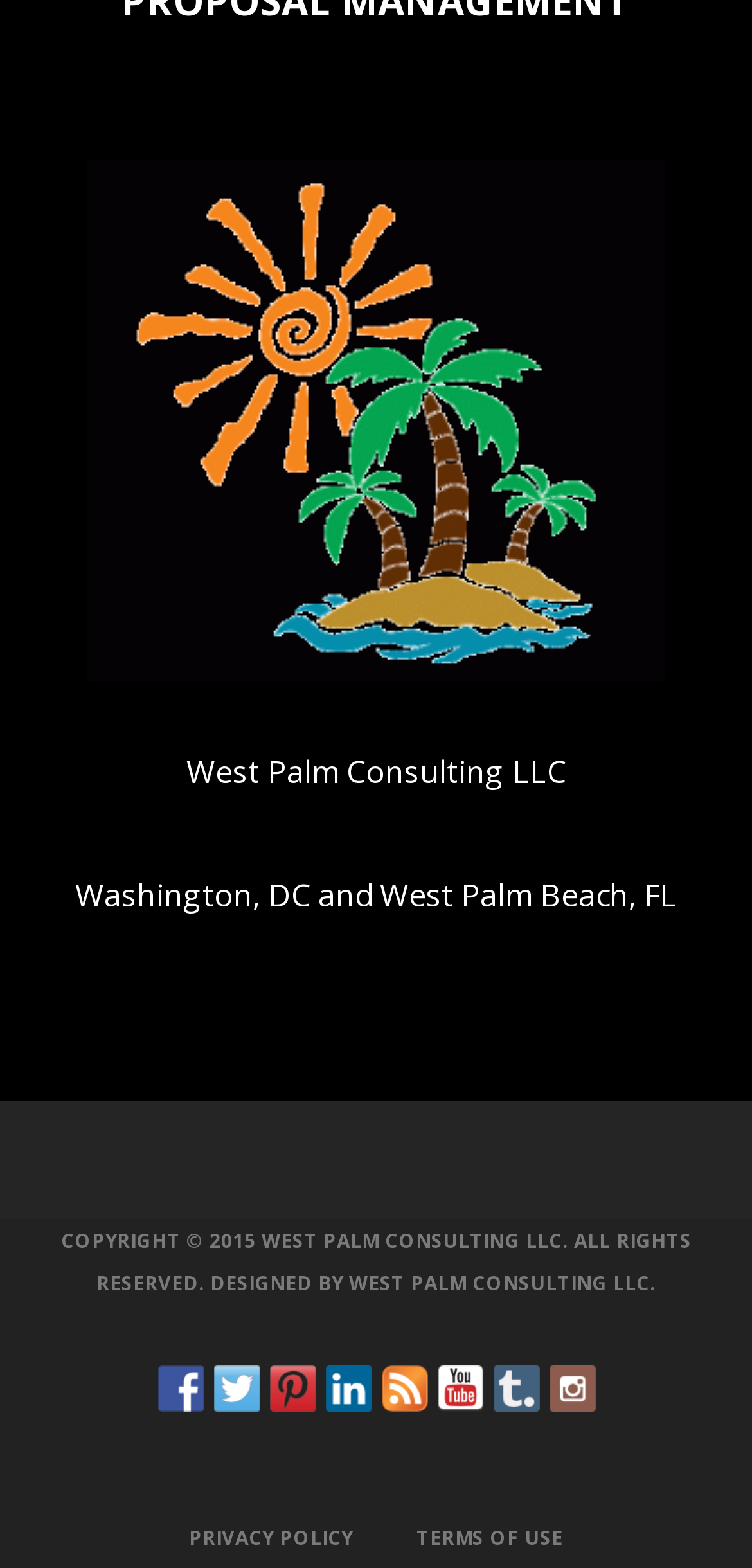Give a concise answer using one word or a phrase to the following question:
What is the company name?

West Palm Consulting LLC